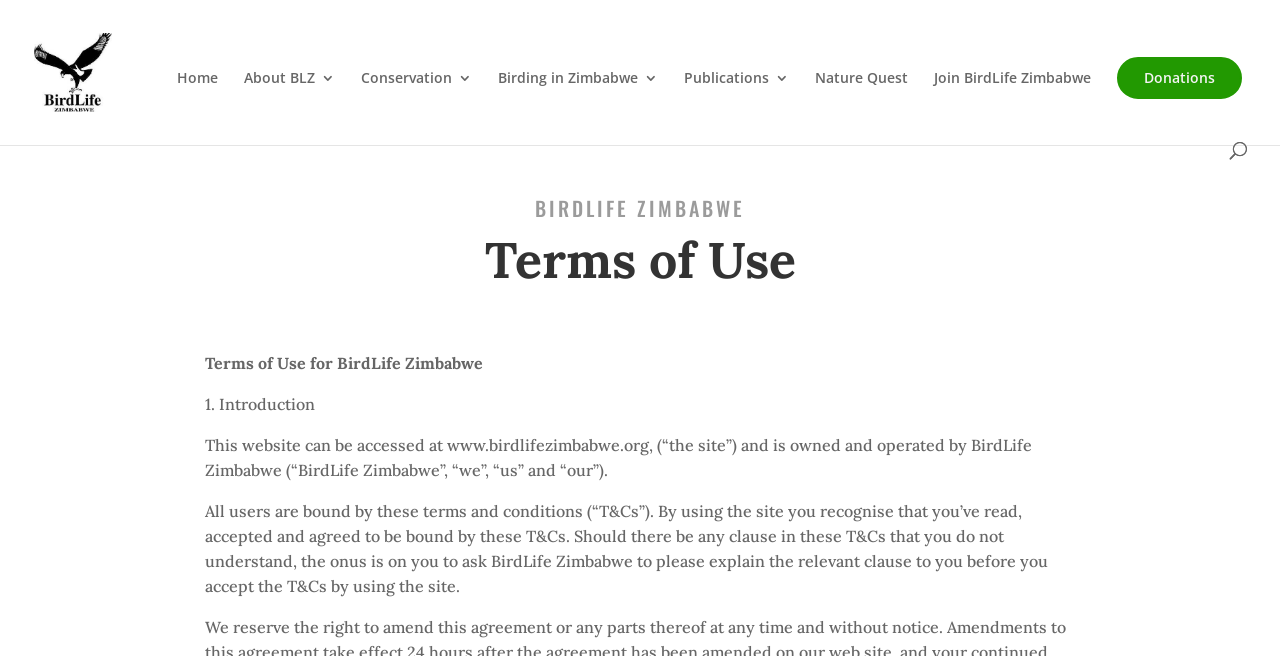What is the website URL of BirdLife Zimbabwe?
Provide a detailed answer to the question using information from the image.

The website URL can be found in the text 'This website can be accessed at www.birdlifezimbabwe.org, (“the site”) and is owned and operated by BirdLife Zimbabwe (“BirdLife Zimbabwe”, “we”, “us” and “our”).'.